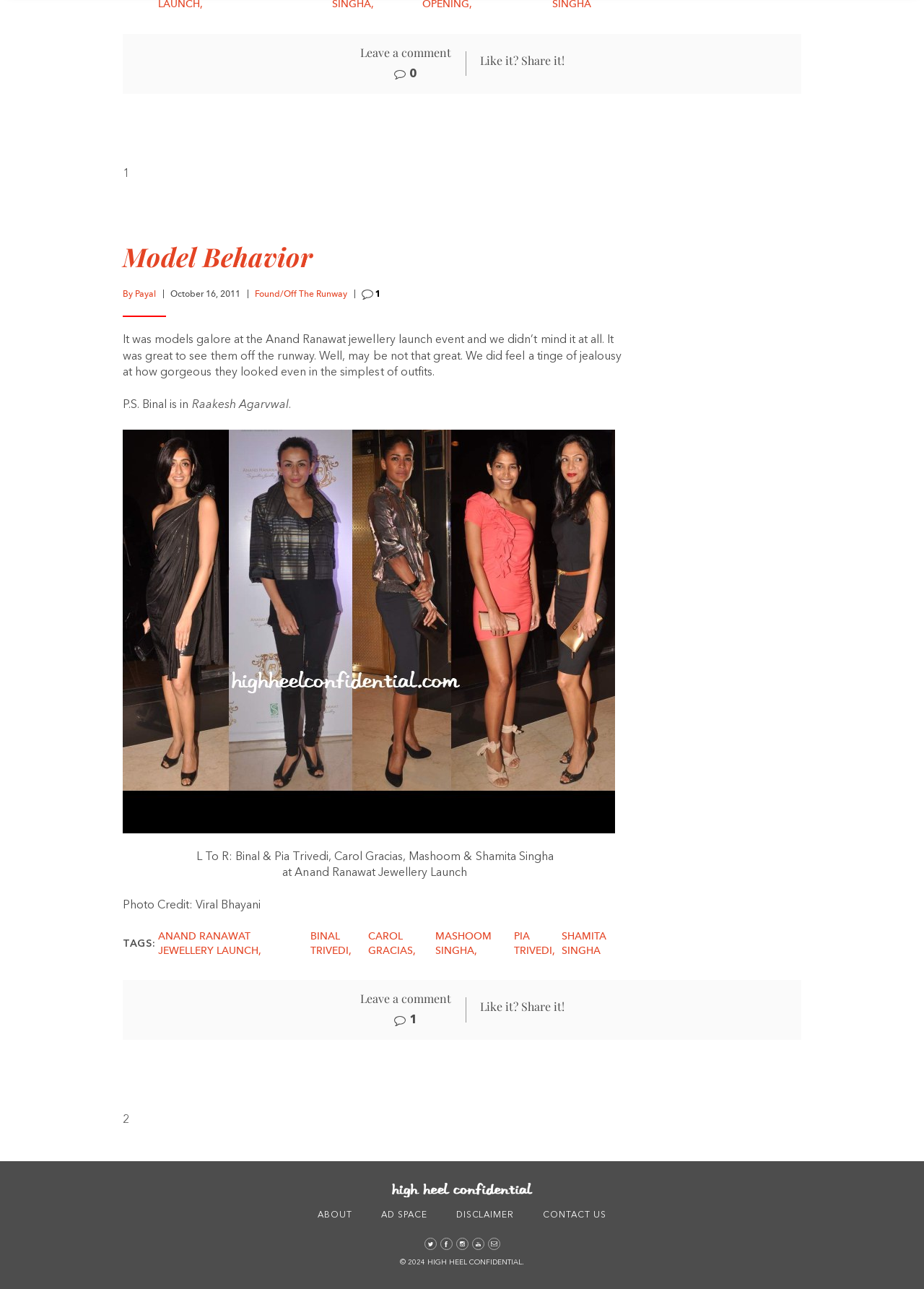Highlight the bounding box of the UI element that corresponds to this description: "By Payal".

[0.133, 0.225, 0.169, 0.232]